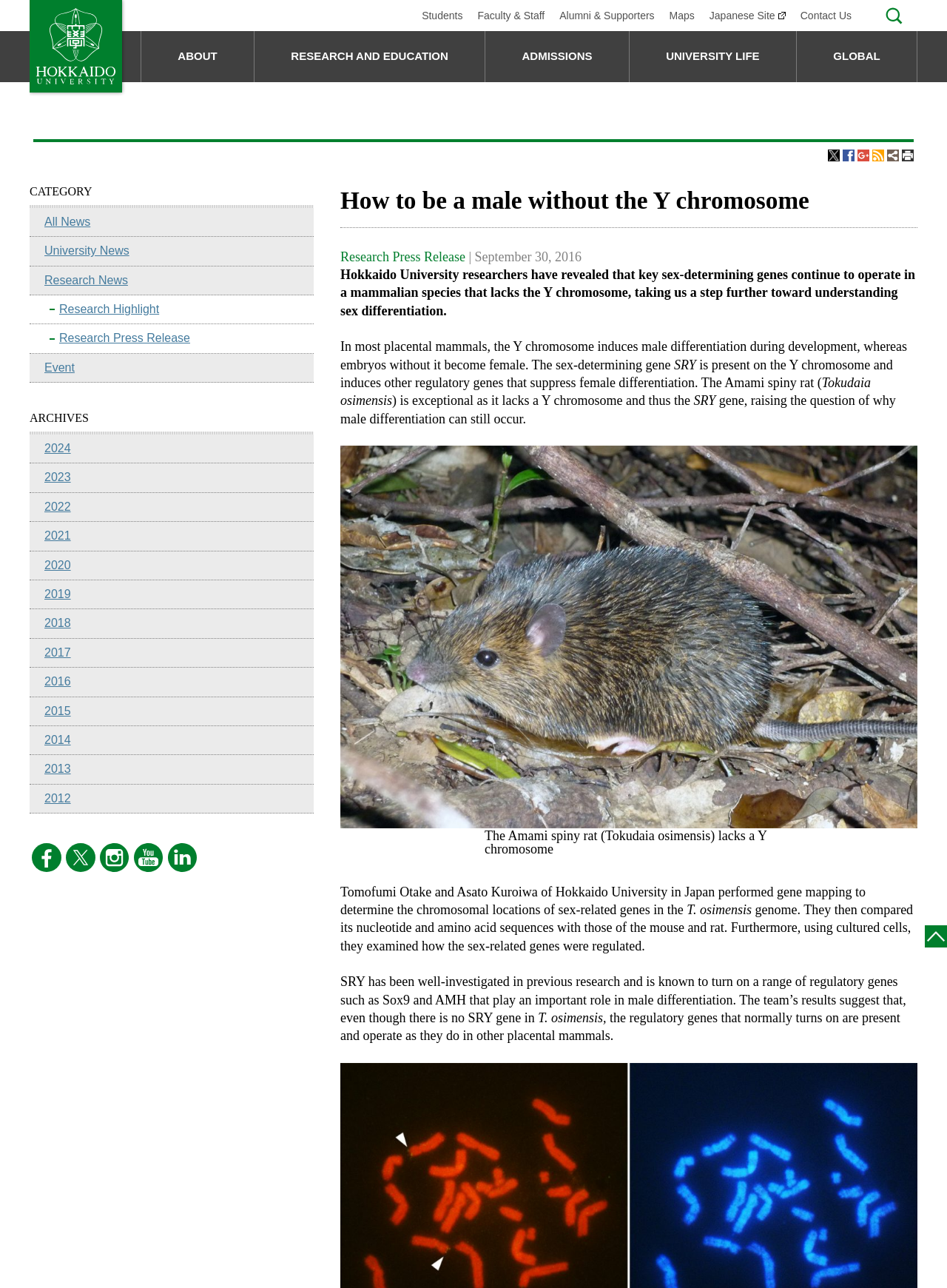Given the element description: "Global", predict the bounding box coordinates of the UI element it refers to, using four float numbers between 0 and 1, i.e., [left, top, right, bottom].

[0.841, 0.024, 0.968, 0.064]